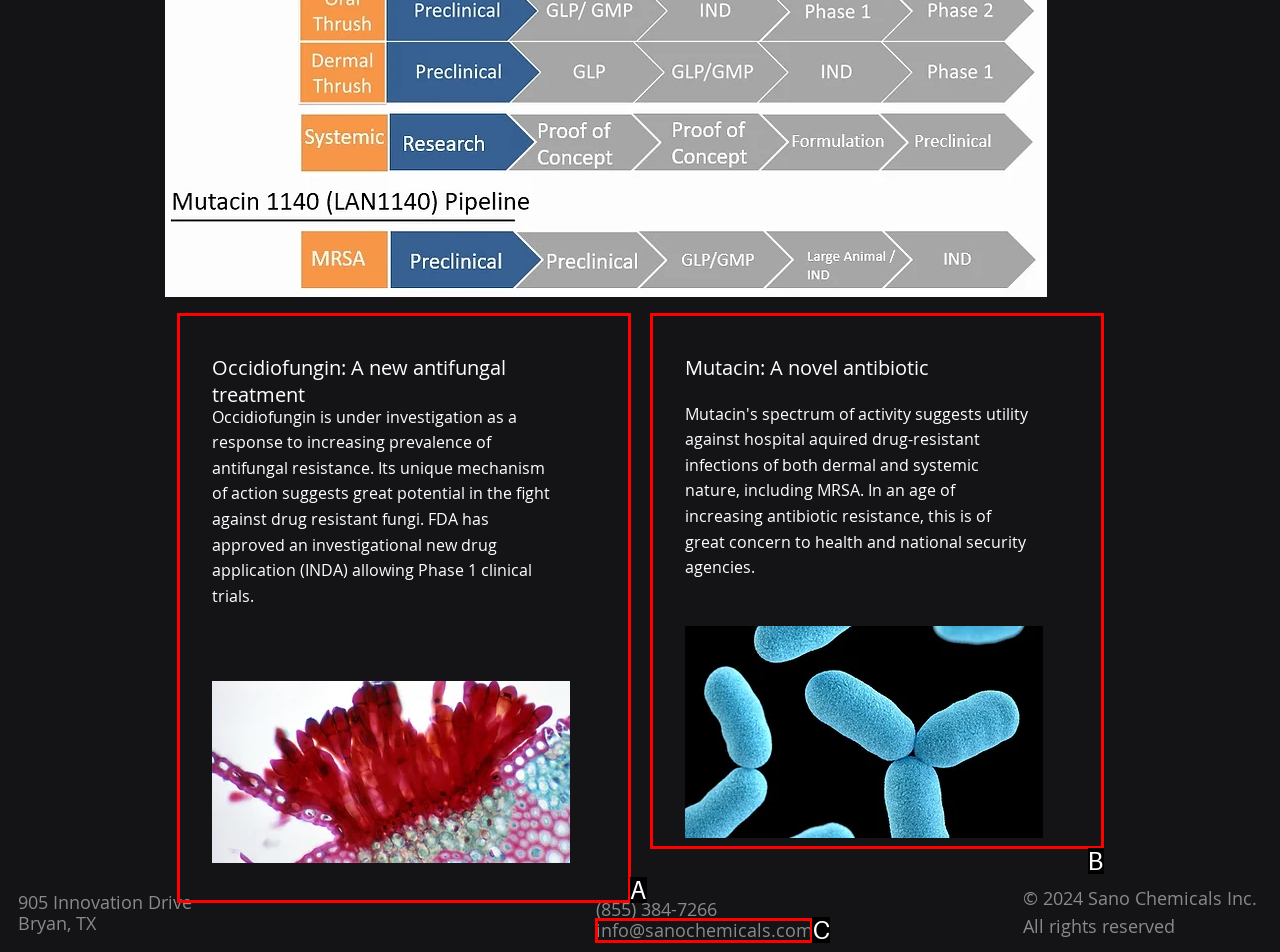Pinpoint the HTML element that fits the description: info@sanochemicals.com
Answer by providing the letter of the correct option.

C